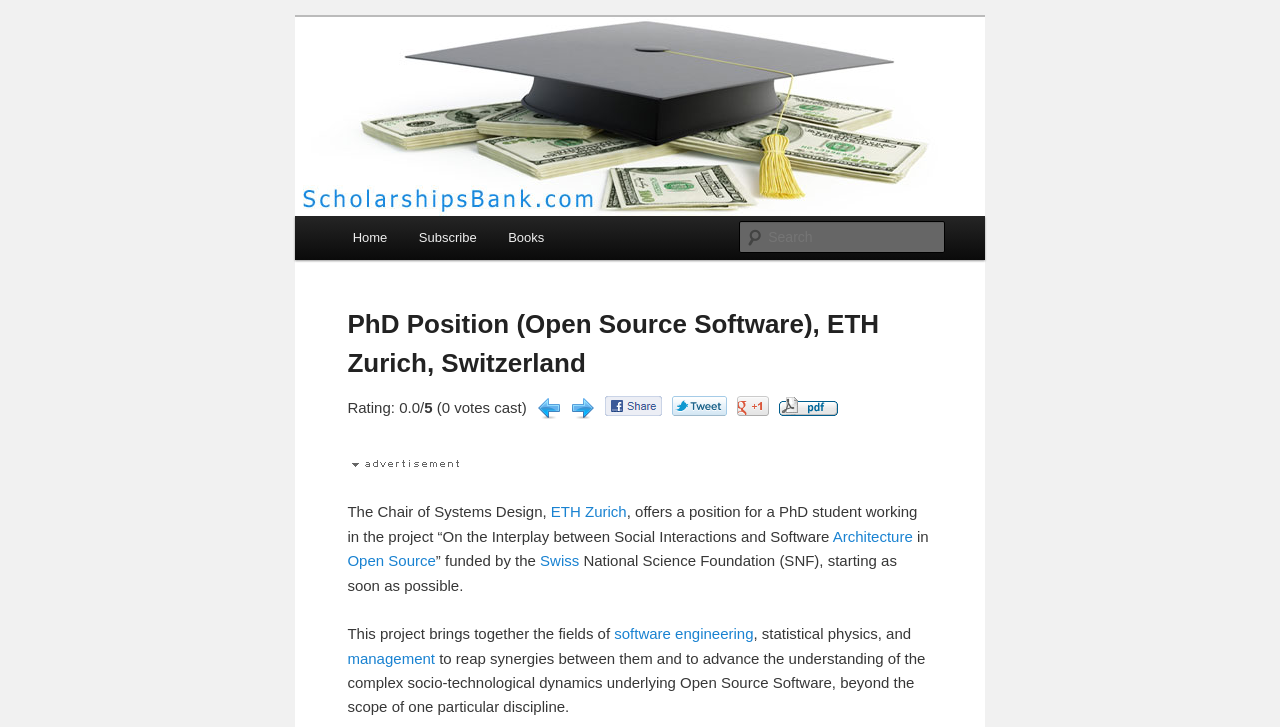Please identify the bounding box coordinates of the element that needs to be clicked to execute the following command: "Go to home page". Provide the bounding box using four float numbers between 0 and 1, formatted as [left, top, right, bottom].

[0.263, 0.298, 0.315, 0.357]